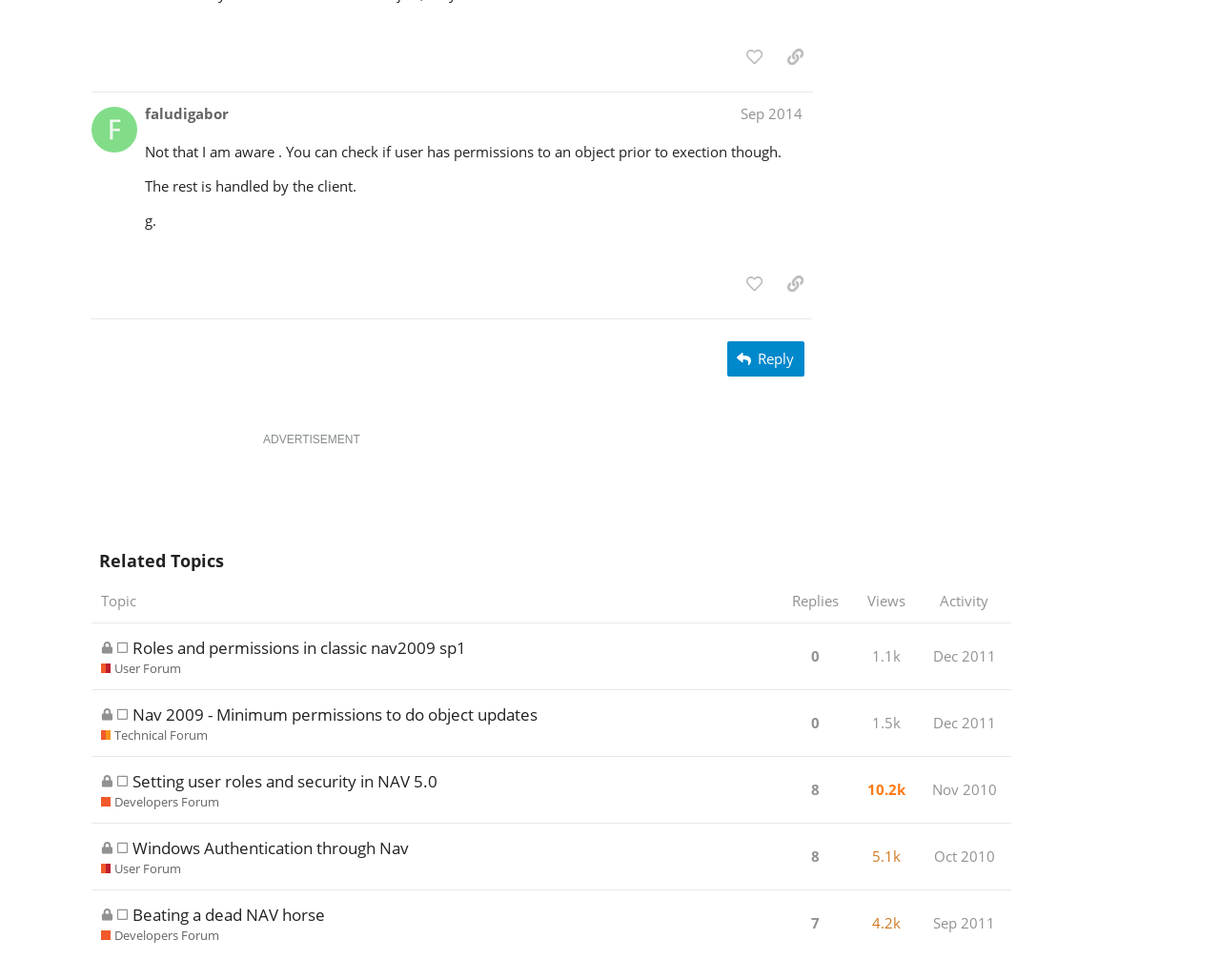What is the purpose of the 'Reply' button?
Provide a comprehensive and detailed answer to the question.

The 'Reply' button is located below the post content and is likely intended for users to respond to the post. Its purpose is to facilitate discussion and engagement with the post.